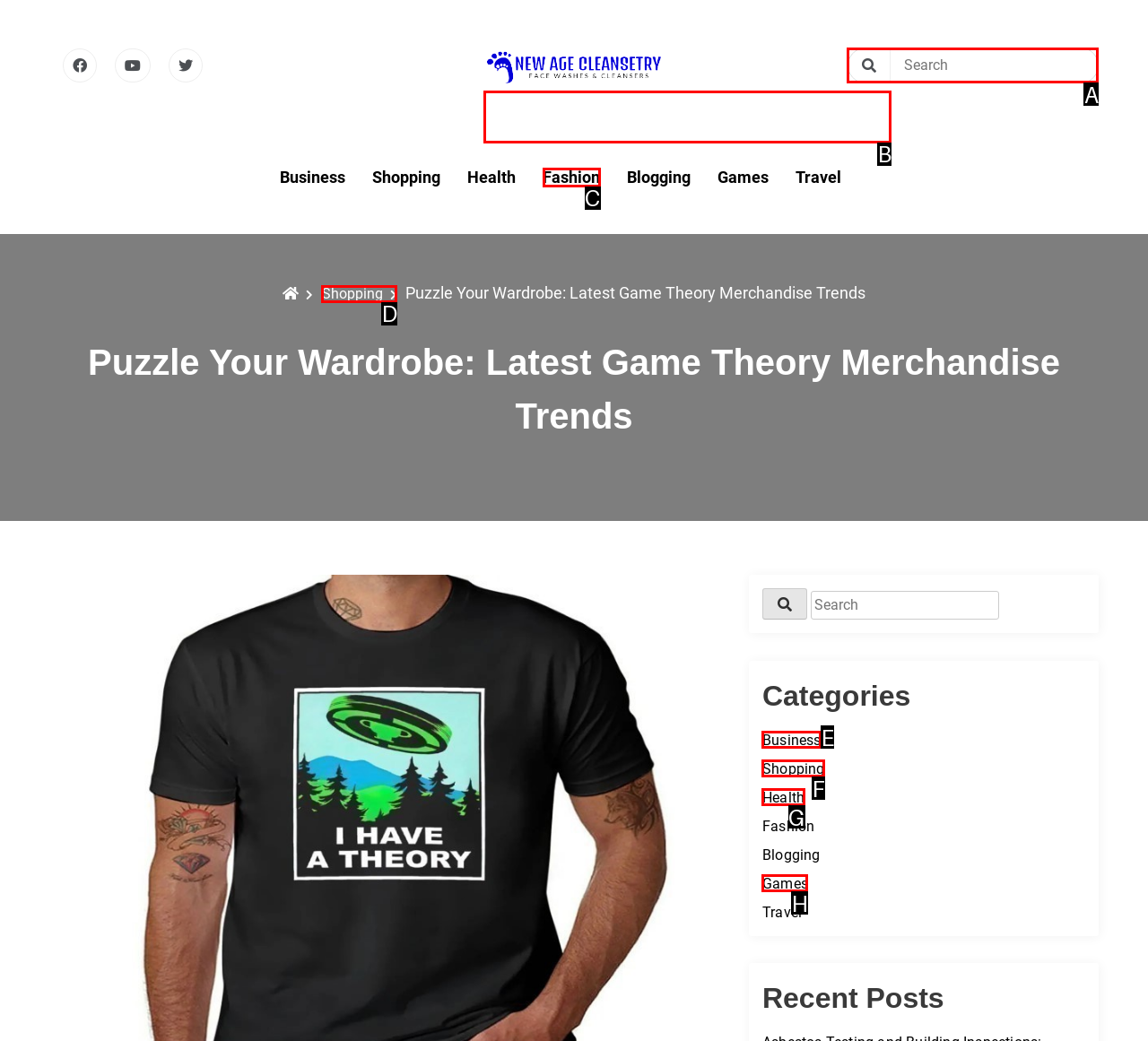Identify the correct choice to execute this task: Search for products
Respond with the letter corresponding to the right option from the available choices.

A